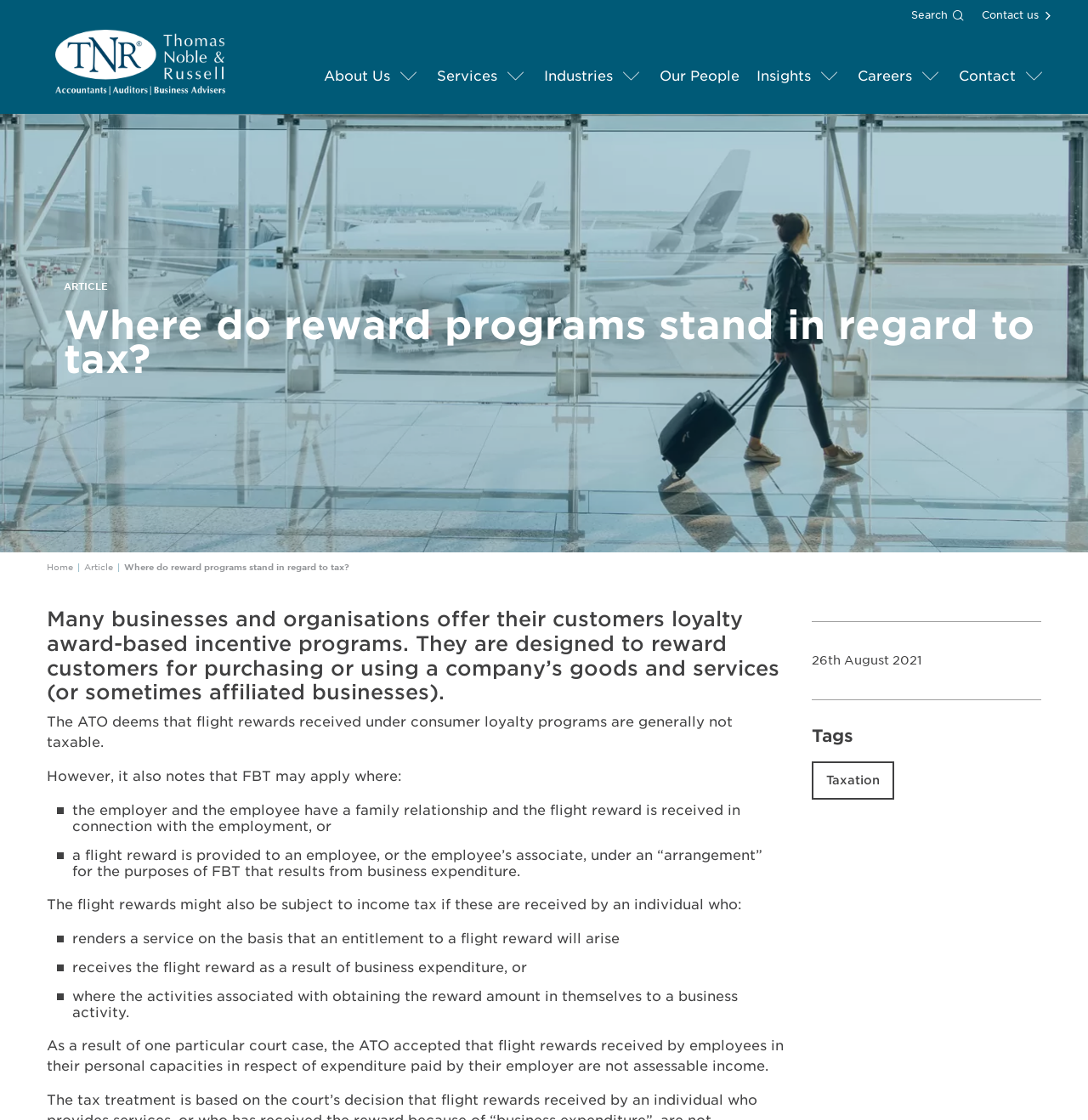What is one of the tags associated with the article?
Answer the question with just one word or phrase using the image.

Taxation